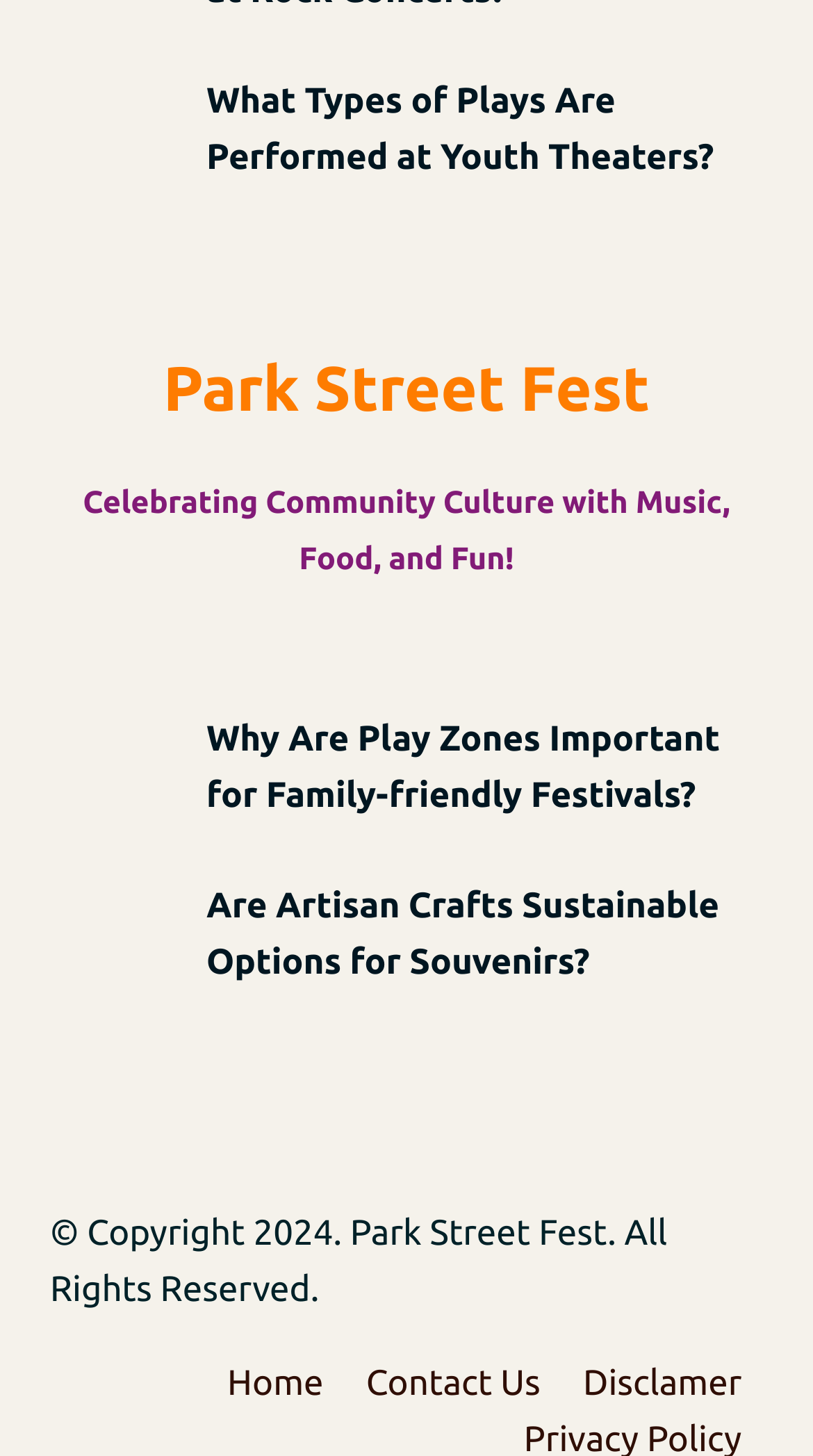Determine the coordinates of the bounding box that should be clicked to complete the instruction: "View Youth Theater". The coordinates should be represented by four float numbers between 0 and 1: [left, top, right, bottom].

[0.062, 0.05, 0.215, 0.136]